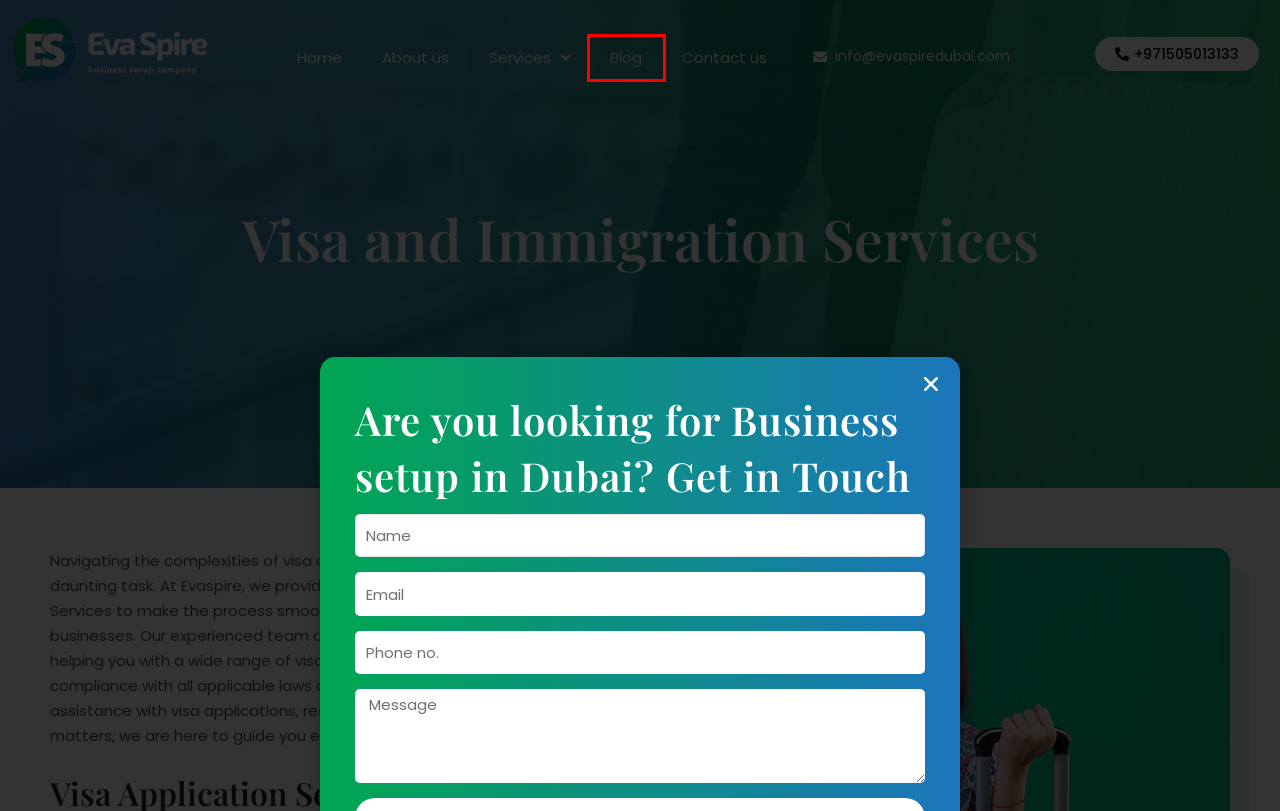Observe the webpage screenshot and focus on the red bounding box surrounding a UI element. Choose the most appropriate webpage description that corresponds to the new webpage after clicking the element in the bounding box. Here are the candidates:
A. About us - EvaSpire Dubai - Your One Stop Solution For Business In UAE
B. Services - EvaSpire Dubai - Your One Stop Solution For Business In UAE
C. Contact us - EvaSpire Dubai - Your One Stop Solution For Business In UAE
D. Widgets Ltd - A Creative Digital Marketing Agency
E. PRO Consultancy - EvaSpire Dubai - Your One Stop Solution For Business In UAE
F. Blog - EvaSpire Dubai - Your One Stop Solution For Business In UAE
G. EvaSpire Dubai - Your One Stop Solution For Business In UAE
H. Mainland Company Setup - EvaSpire Dubai - Your One Stop Solution For Business In UAE

F